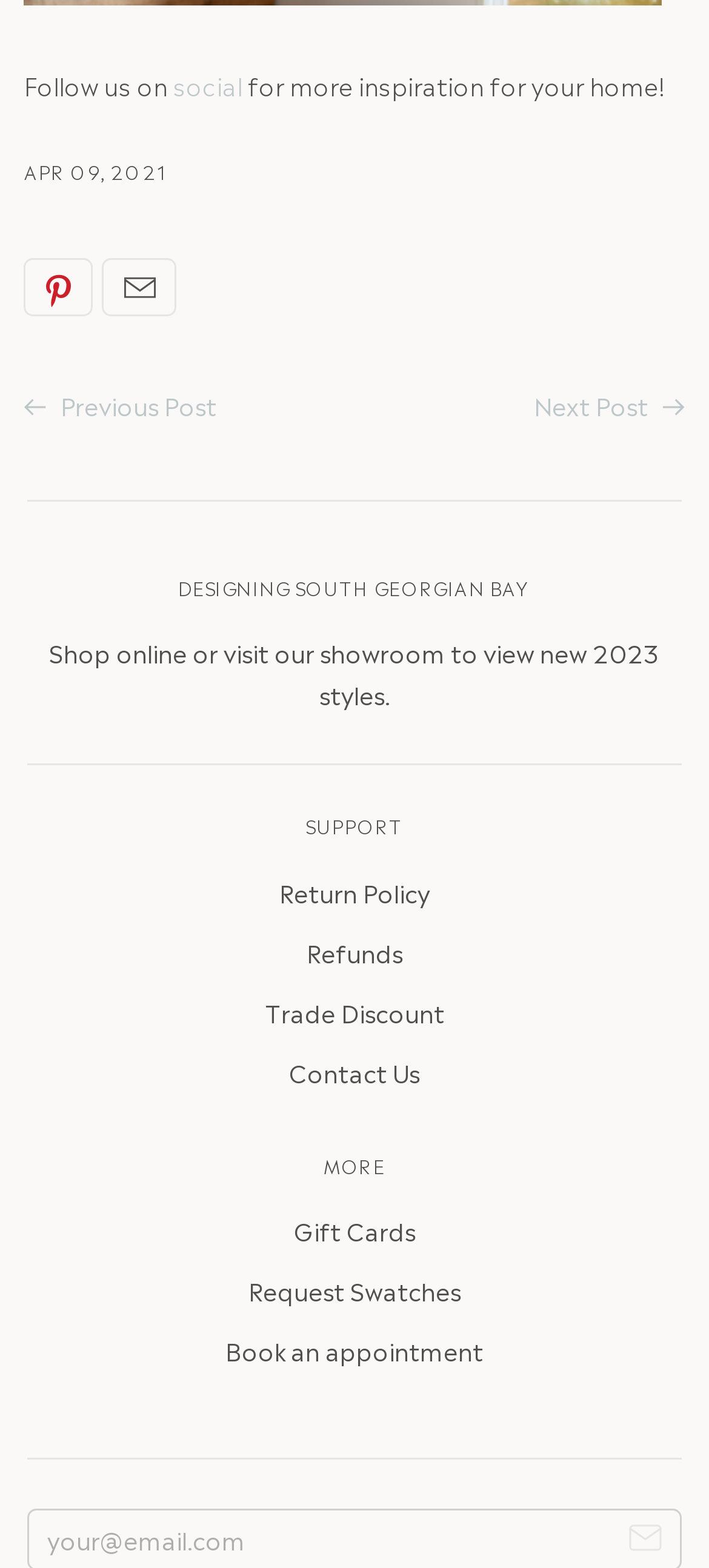What is the purpose of the 'Book an appointment' link?
Please respond to the question thoroughly and include all relevant details.

I inferred the purpose of the 'Book an appointment' link by looking at its location under the 'MORE' heading and its proximity to other links related to customer support, suggesting that it allows customers to schedule a meeting or consultation with the company.